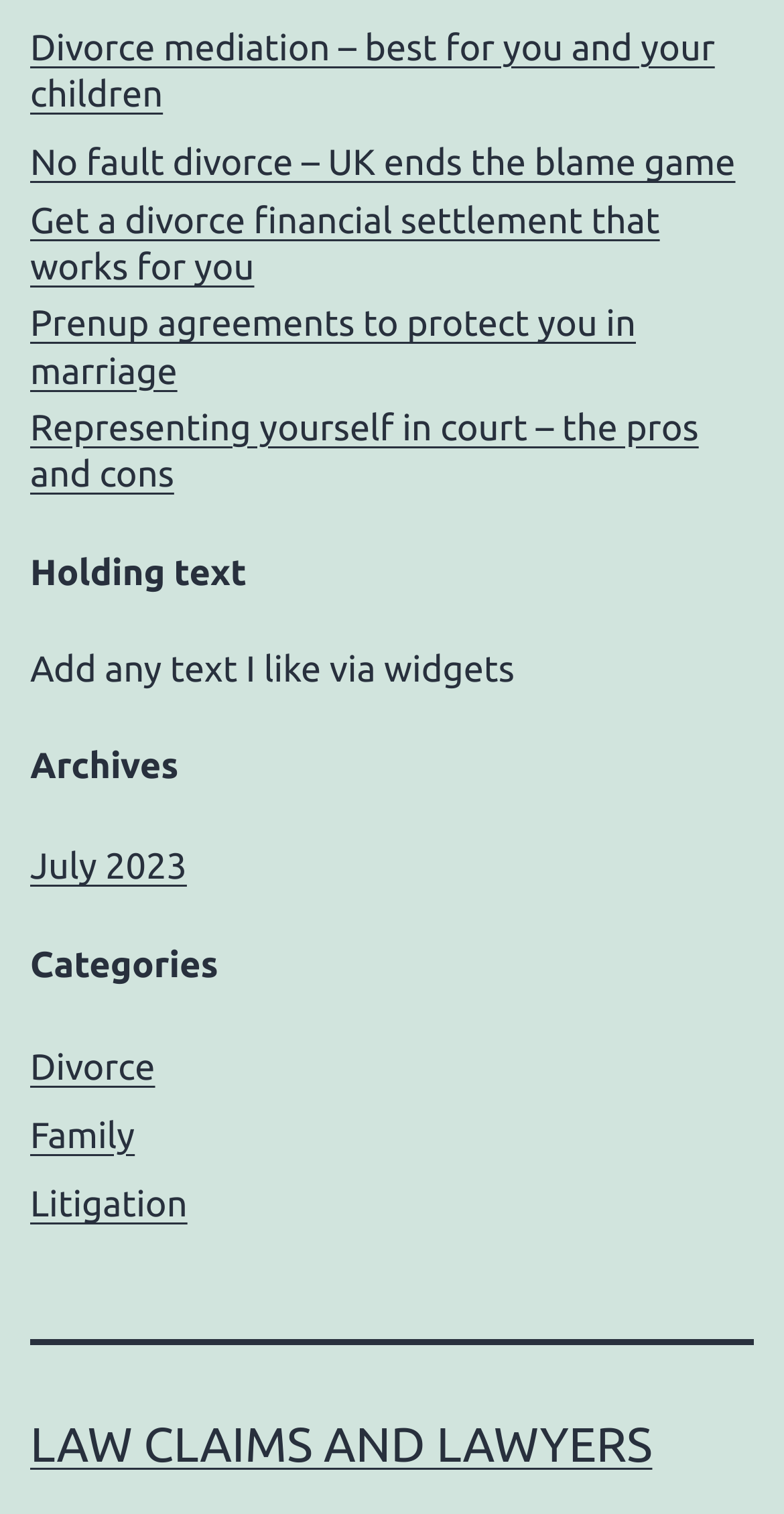Please determine the bounding box coordinates of the section I need to click to accomplish this instruction: "Explore the category of litigation".

[0.038, 0.782, 0.239, 0.809]